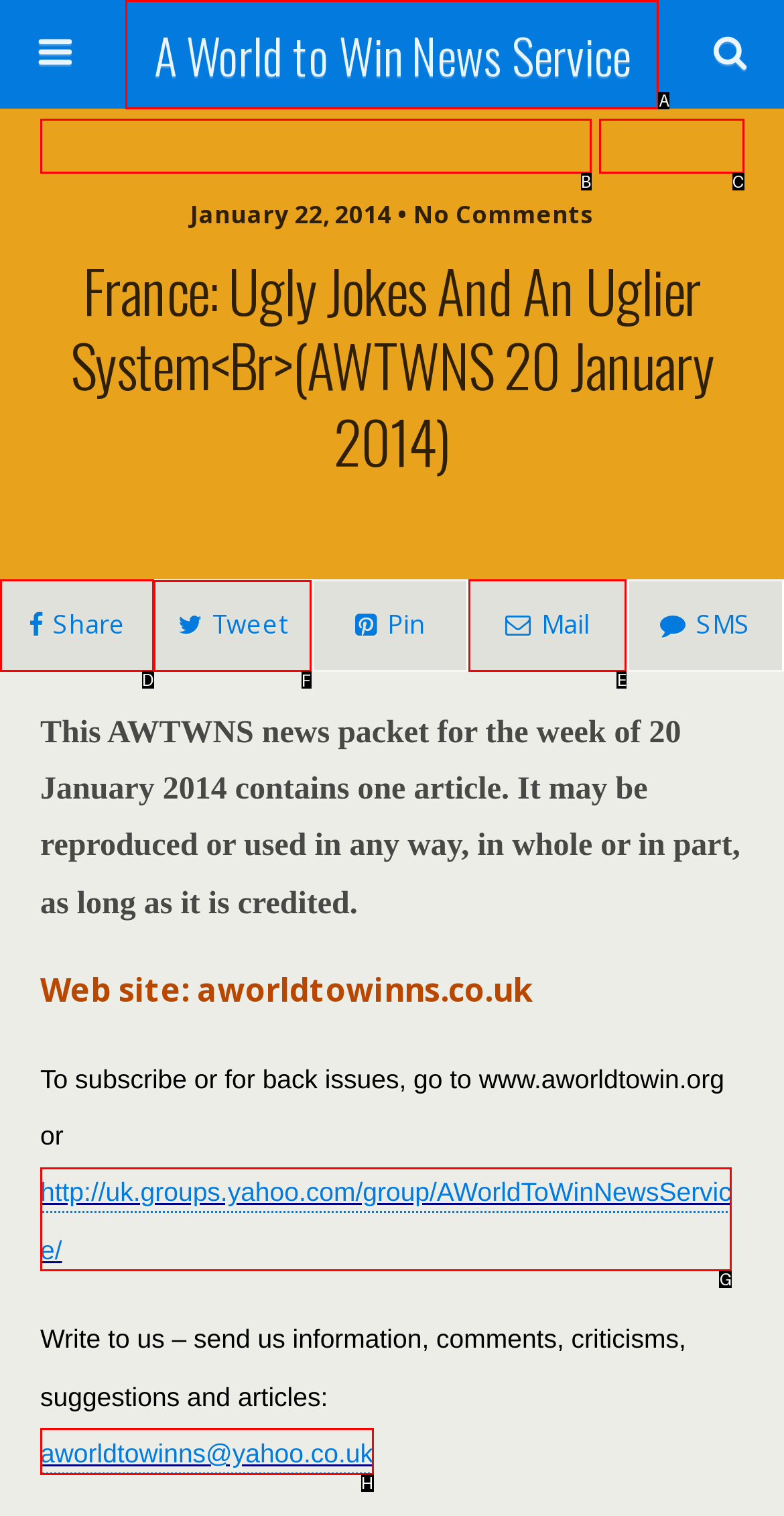Identify the appropriate choice to fulfill this task: Tweet this article
Respond with the letter corresponding to the correct option.

F